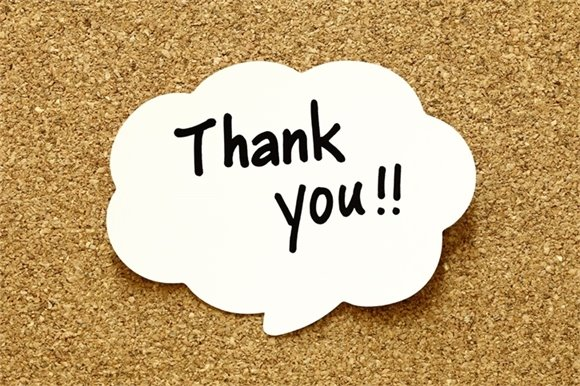Using the details from the image, please elaborate on the following question: What is the tone of the image?

The vibrant text contrasts with the bubble's white background, creating a cheerful and inviting tone.